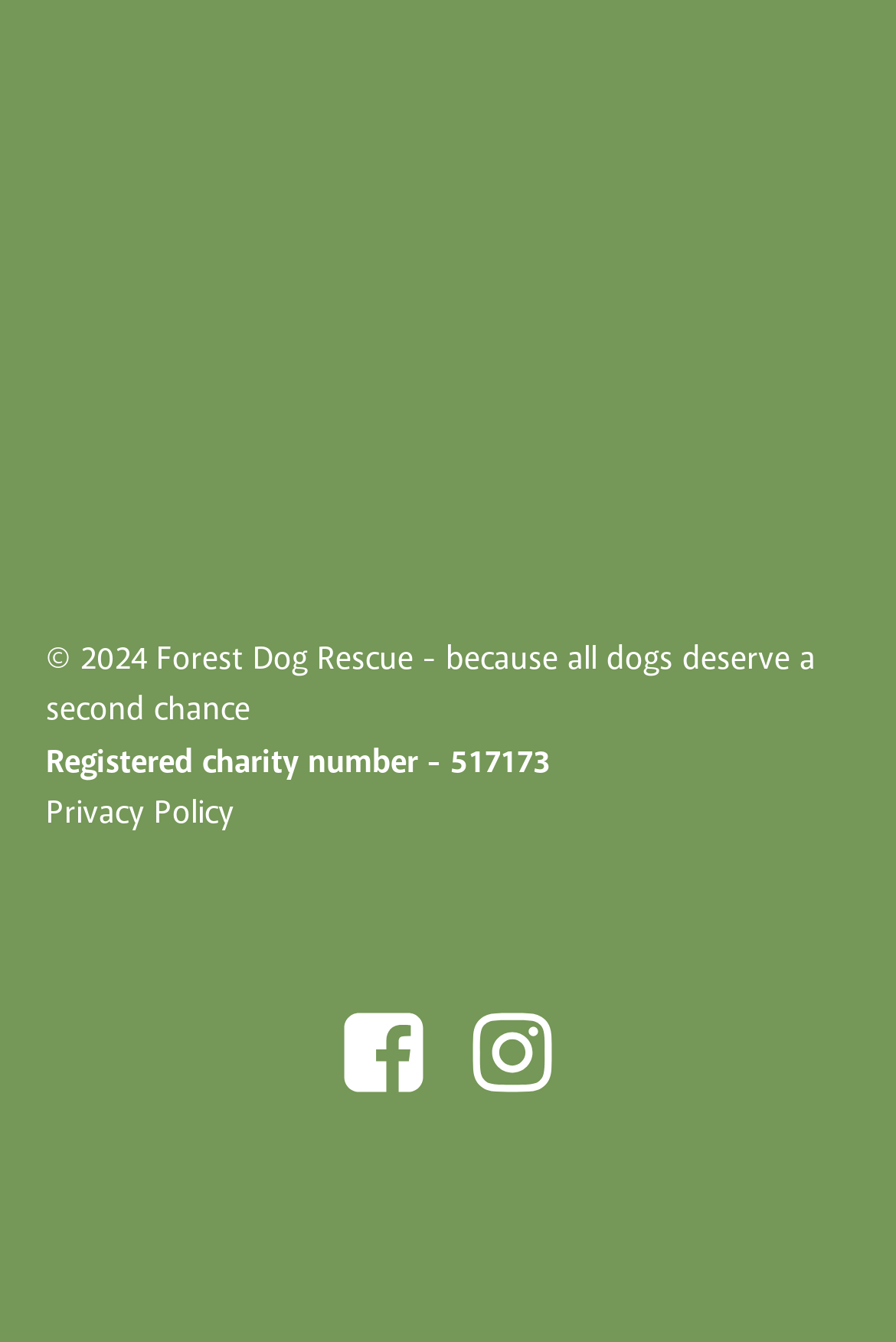Determine the bounding box coordinates for the UI element described. Format the coordinates as (top-left x, top-left y, bottom-right x, bottom-right y) and ensure all values are between 0 and 1. Element description: Privacy Policy

[0.051, 0.588, 0.262, 0.626]